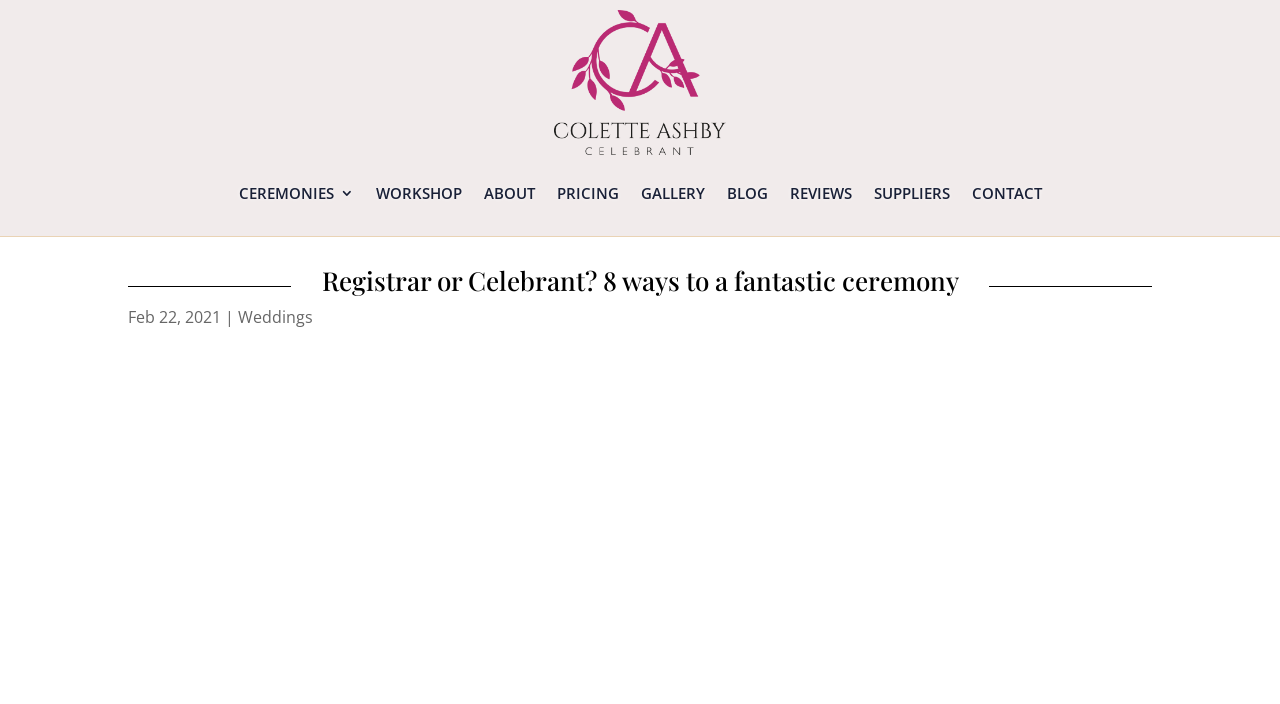Describe all the key features and sections of the webpage thoroughly.

The webpage is about choosing a registrar or celebrant for a wedding ceremony. At the top, there is a logo or image of "Colette Ashby Celebrant" with a link to the same name. Below the logo, there is a navigation menu with 9 links: "CEREMONIES 3", "WORKSHOP", "ABOUT", "PRICING", "GALLERY", "BLOG", "REVIEWS", "SUPPLIERS", and "CONTACT", arranged horizontally from left to right.

The main content of the webpage starts with a heading that reads "Registrar or Celebrant? 8 ways to a fantastic ceremony". Below the heading, there is a date "Feb 22, 2021" followed by a vertical line and a link to "Weddings". The main content of the webpage is likely to discuss the differences between a registrar and a celebrant, and how to choose the right one for a wedding ceremony, but the exact details are not provided in the accessibility tree.